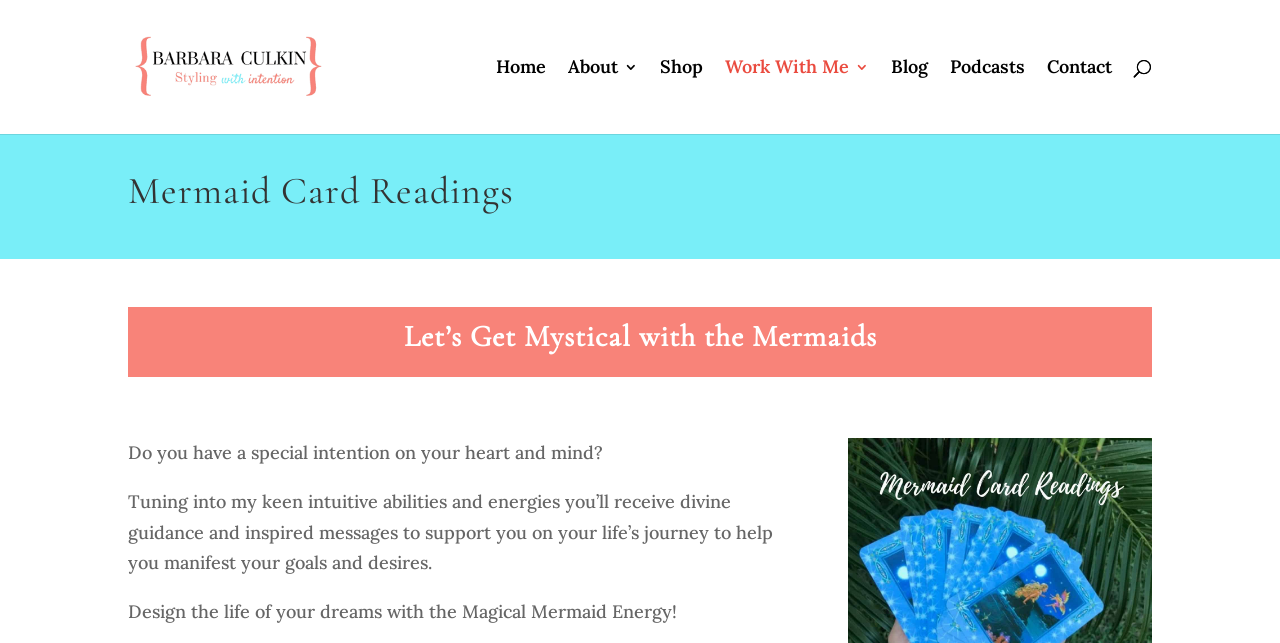Determine the bounding box coordinates of the section to be clicked to follow the instruction: "Explore the 'Shop' section". The coordinates should be given as four float numbers between 0 and 1, formatted as [left, top, right, bottom].

[0.516, 0.093, 0.549, 0.208]